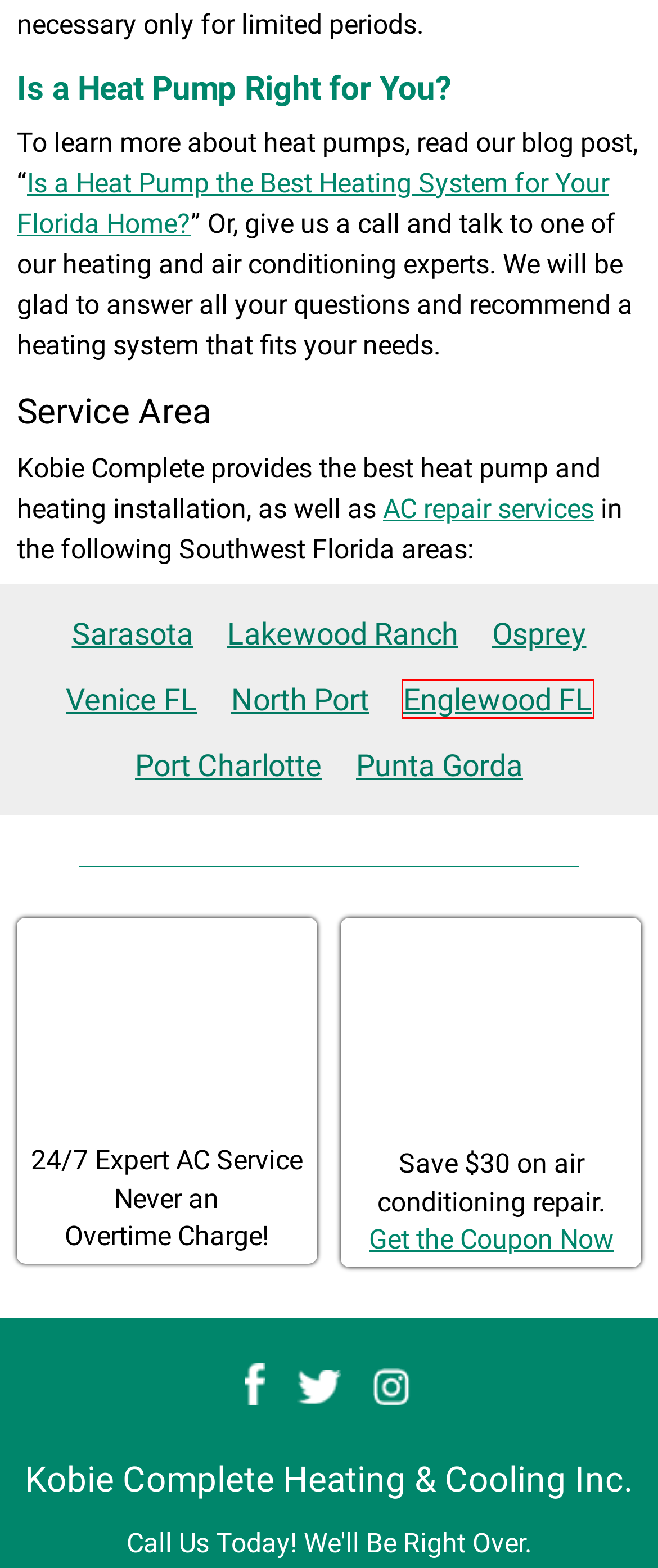Given a screenshot of a webpage with a red bounding box highlighting a UI element, choose the description that best corresponds to the new webpage after clicking the element within the red bounding box. Here are your options:
A. Sarasota Air Conditioning | 24/7 AC Repair | Kobie Complete
B. Is a Heat Pump the Best Heating System for Your Florida Home? | Kobie Complete
C. Air Conditioning & AC Repair Lakewood Ranch | Kobie Complete
D. Air Conditioning & AC Repair North Port FL | Kobie Complete
E. Port Charlotte Air Conditioning & AC Repair | Kobie Complete
F. Air Conditioning and AC Repair Osprey | Kobie Complete
G. Air Conditioning Venice FL | 24/7 AC Repair | Kobie Complete
H. Air Conditioning | AC Repair Englewood FL | Kobie Complete

H